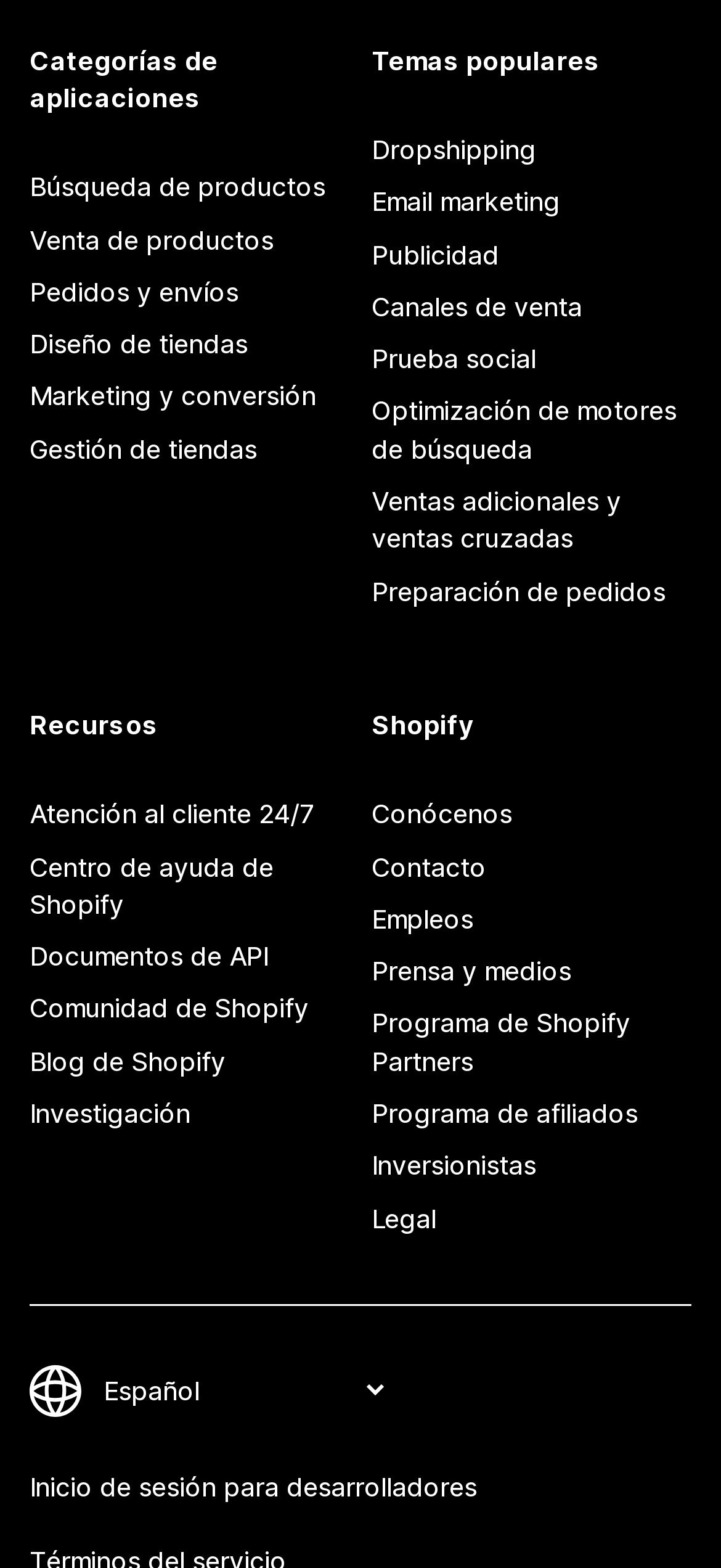What is the purpose of the 'Cambiar el idioma' combobox? Observe the screenshot and provide a one-word or short phrase answer.

Change language